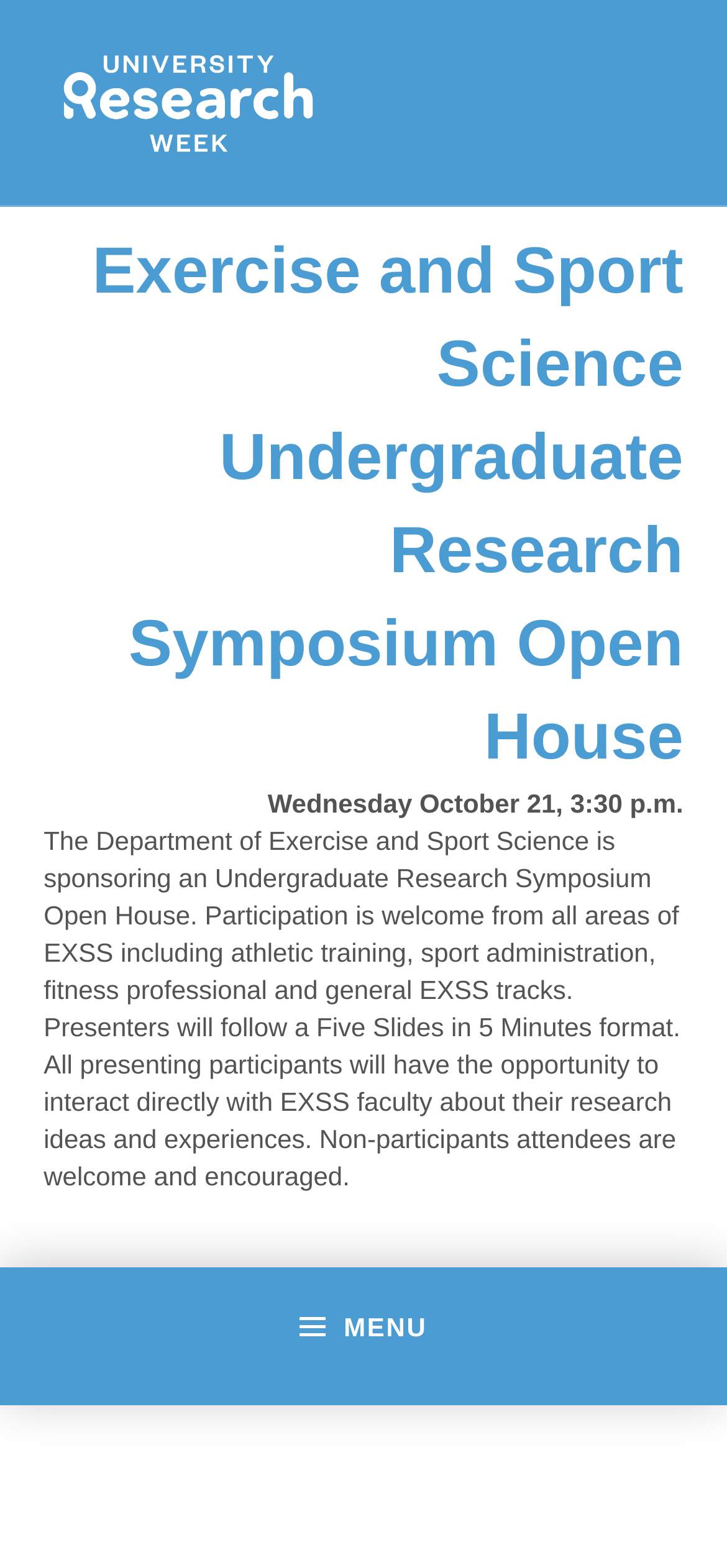Provide a brief response to the question below using one word or phrase:
What is the date of the Undergraduate Research Symposium Open House?

Wednesday October 21